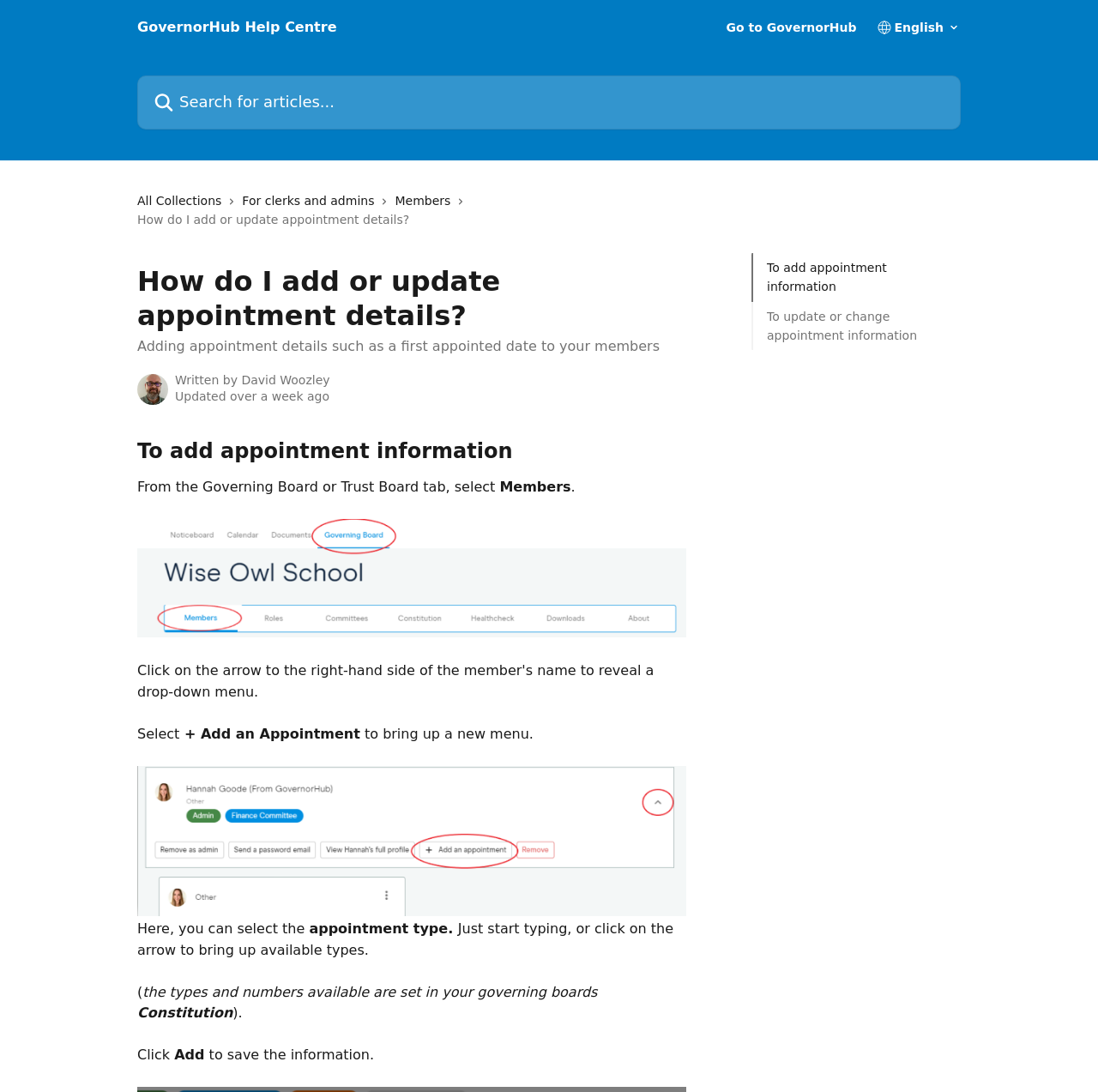Locate the bounding box coordinates of the clickable area needed to fulfill the instruction: "Search for articles".

[0.125, 0.069, 0.875, 0.118]